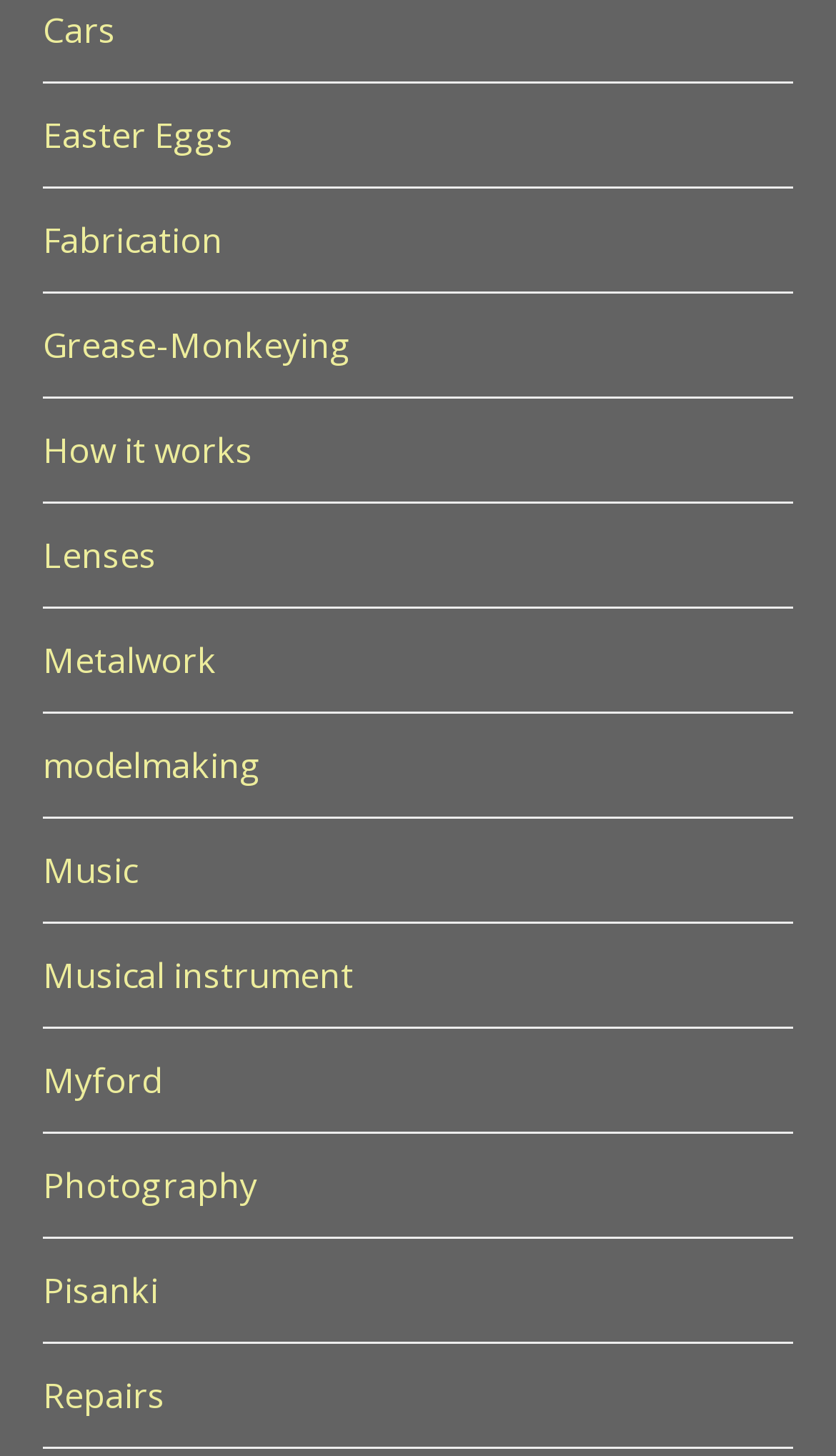Refer to the element description Easter Eggs and identify the corresponding bounding box in the screenshot. Format the coordinates as (top-left x, top-left y, bottom-right x, bottom-right y) with values in the range of 0 to 1.

[0.051, 0.076, 0.279, 0.108]